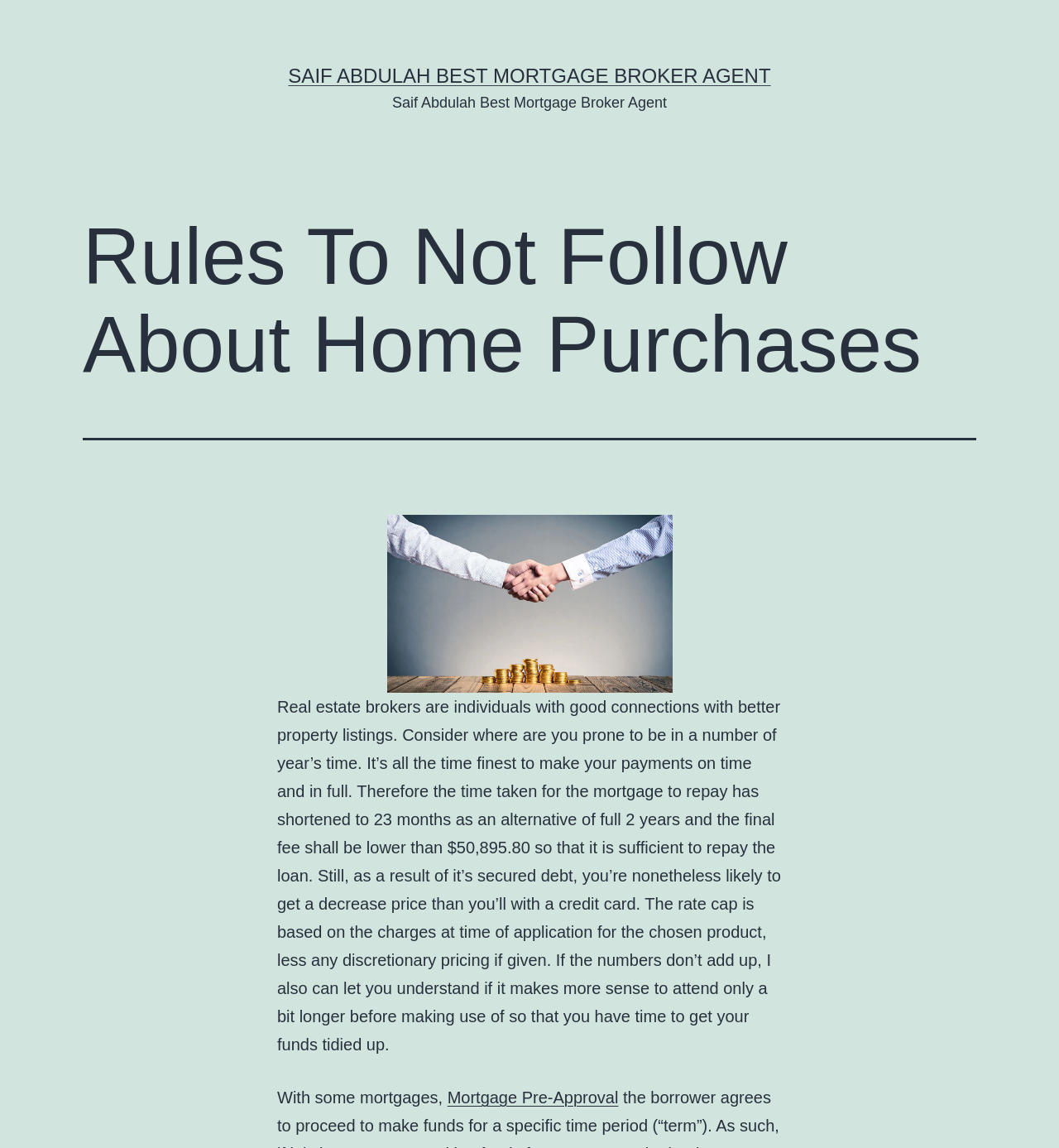Find and generate the main title of the webpage.

Rules To Not Follow About Home Purchases